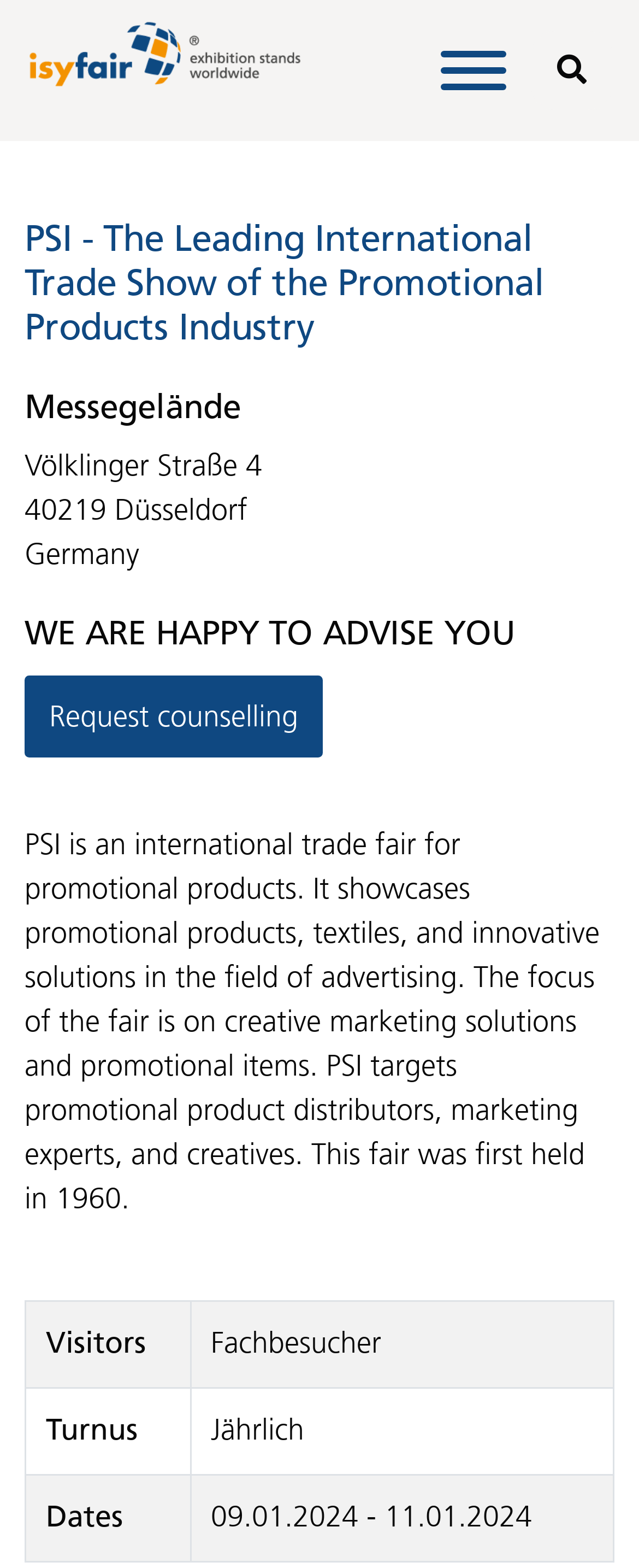Could you please study the image and provide a detailed answer to the question:
What is the address of the trade fair?

I found the address by looking at the static text elements on the webpage, specifically the ones that mention 'Völklinger Straße 4', '40219 Düsseldorf', and 'Germany'.